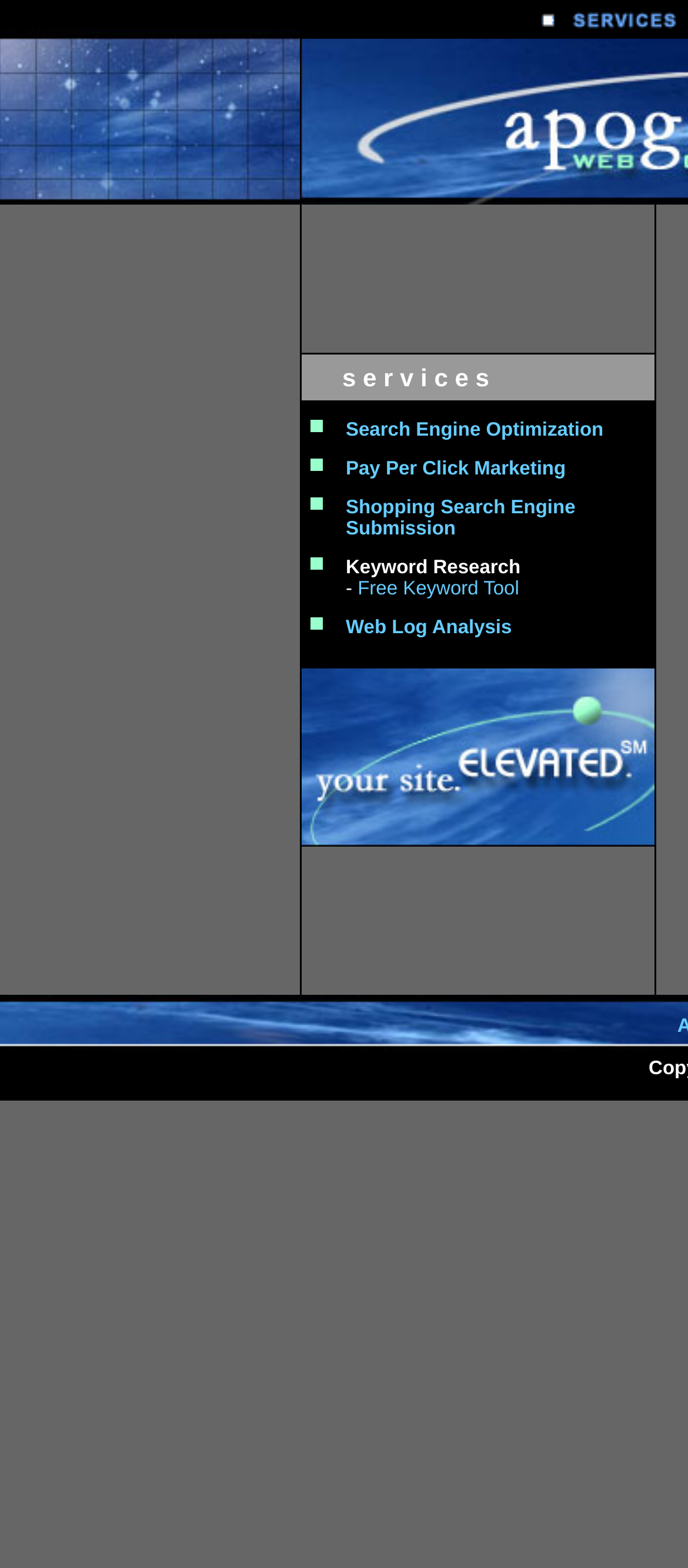What is the last service listed? From the image, respond with a single word or brief phrase.

search engine marketing services